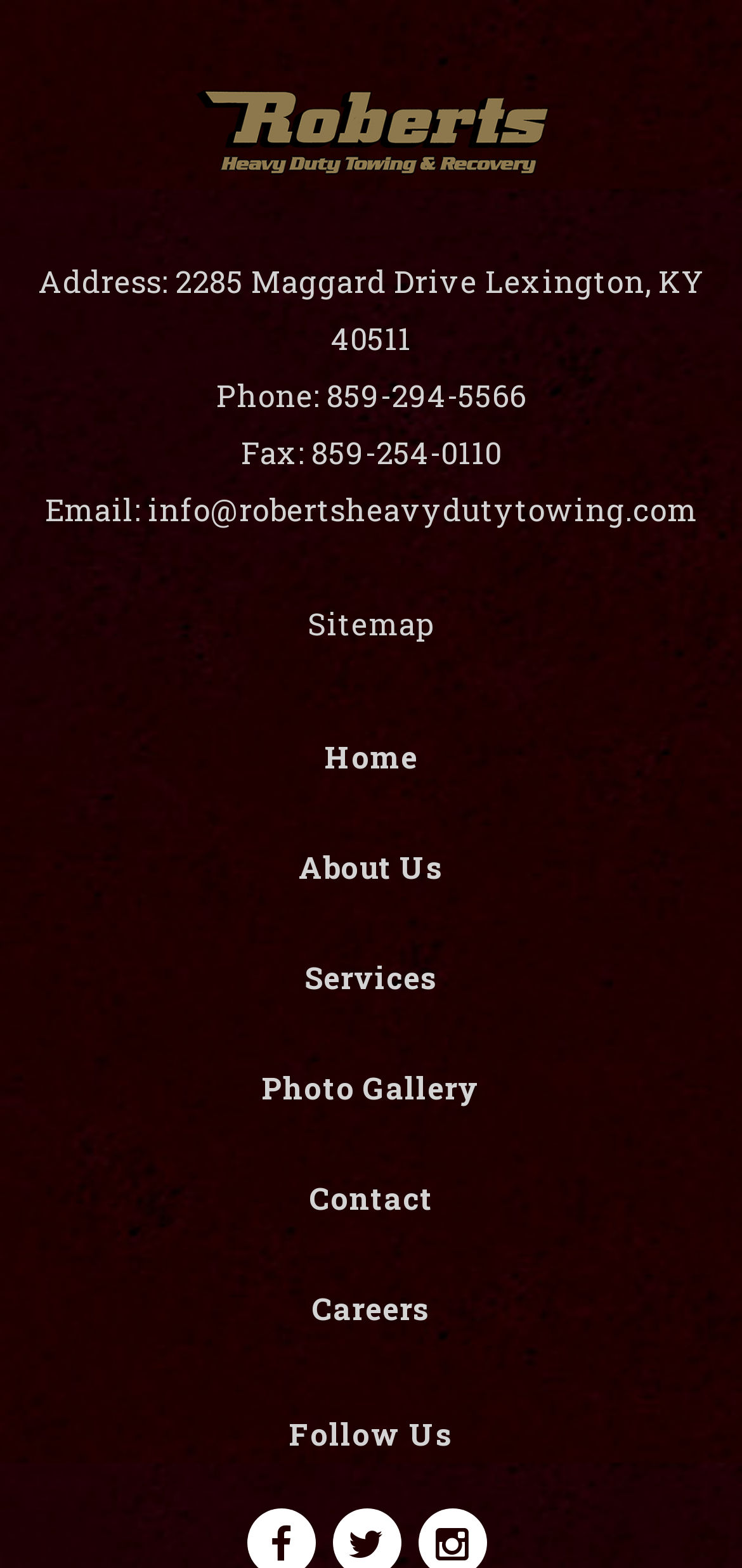Could you locate the bounding box coordinates for the section that should be clicked to accomplish this task: "visit Roberts Heavy Duty Towing, Inc website".

[0.051, 0.049, 0.949, 0.118]